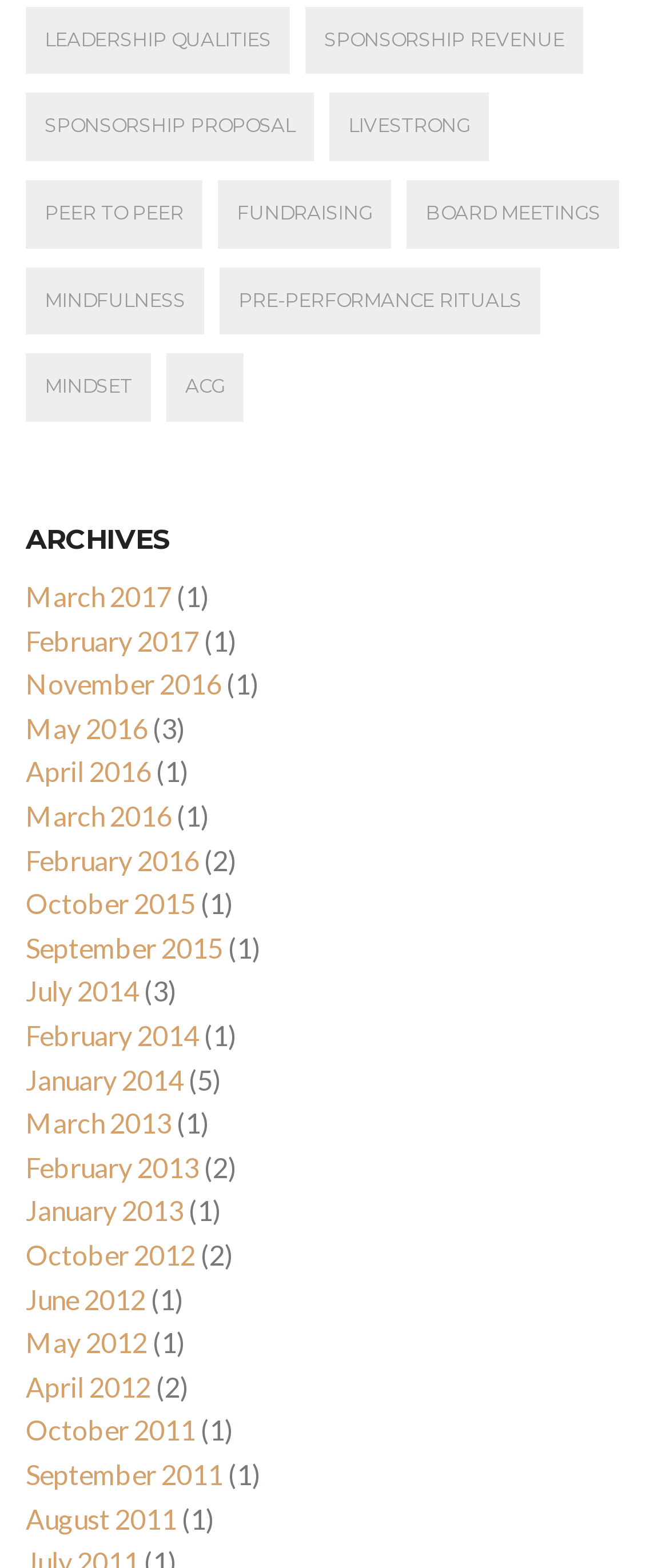What is the topic of the link 'MINDFULNESS'?
From the image, respond using a single word or phrase.

Mindfulness